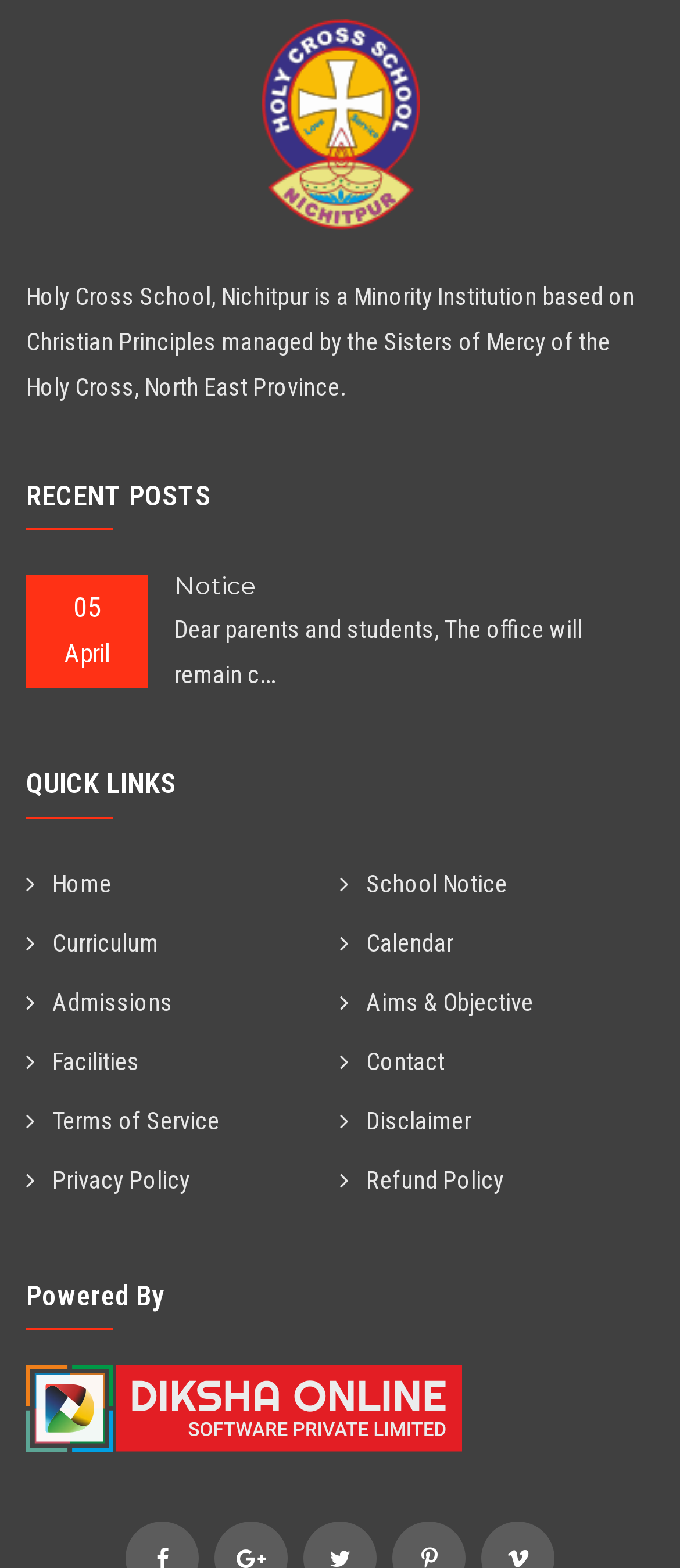Please provide the bounding box coordinates for the element that needs to be clicked to perform the following instruction: "view recent posts". The coordinates should be given as four float numbers between 0 and 1, i.e., [left, top, right, bottom].

[0.038, 0.306, 0.962, 0.333]